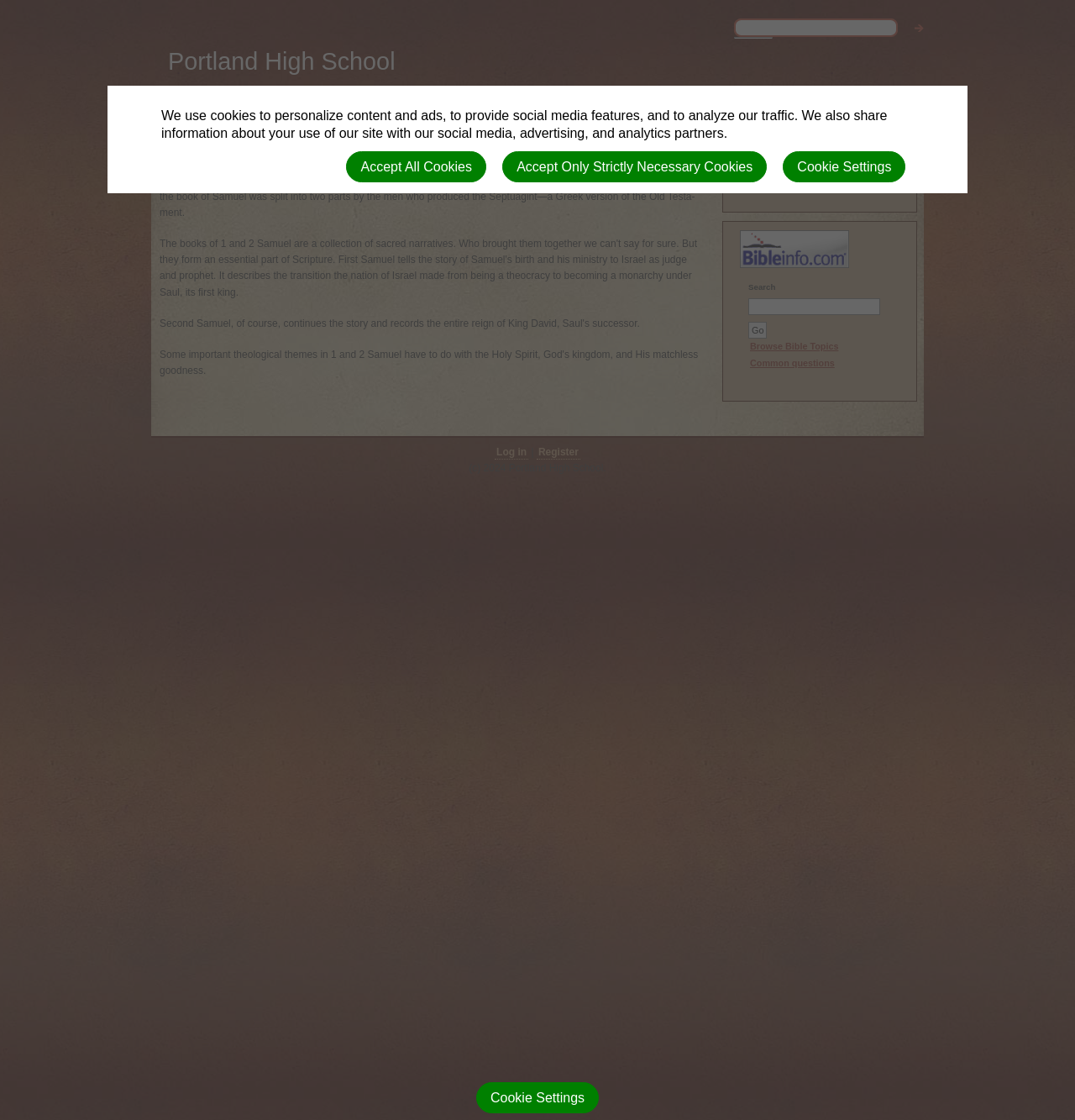Please identify the bounding box coordinates of the element on the webpage that should be clicked to follow this instruction: "Browse Bible topics". The bounding box coordinates should be given as four float numbers between 0 and 1, formatted as [left, top, right, bottom].

[0.696, 0.304, 0.782, 0.315]